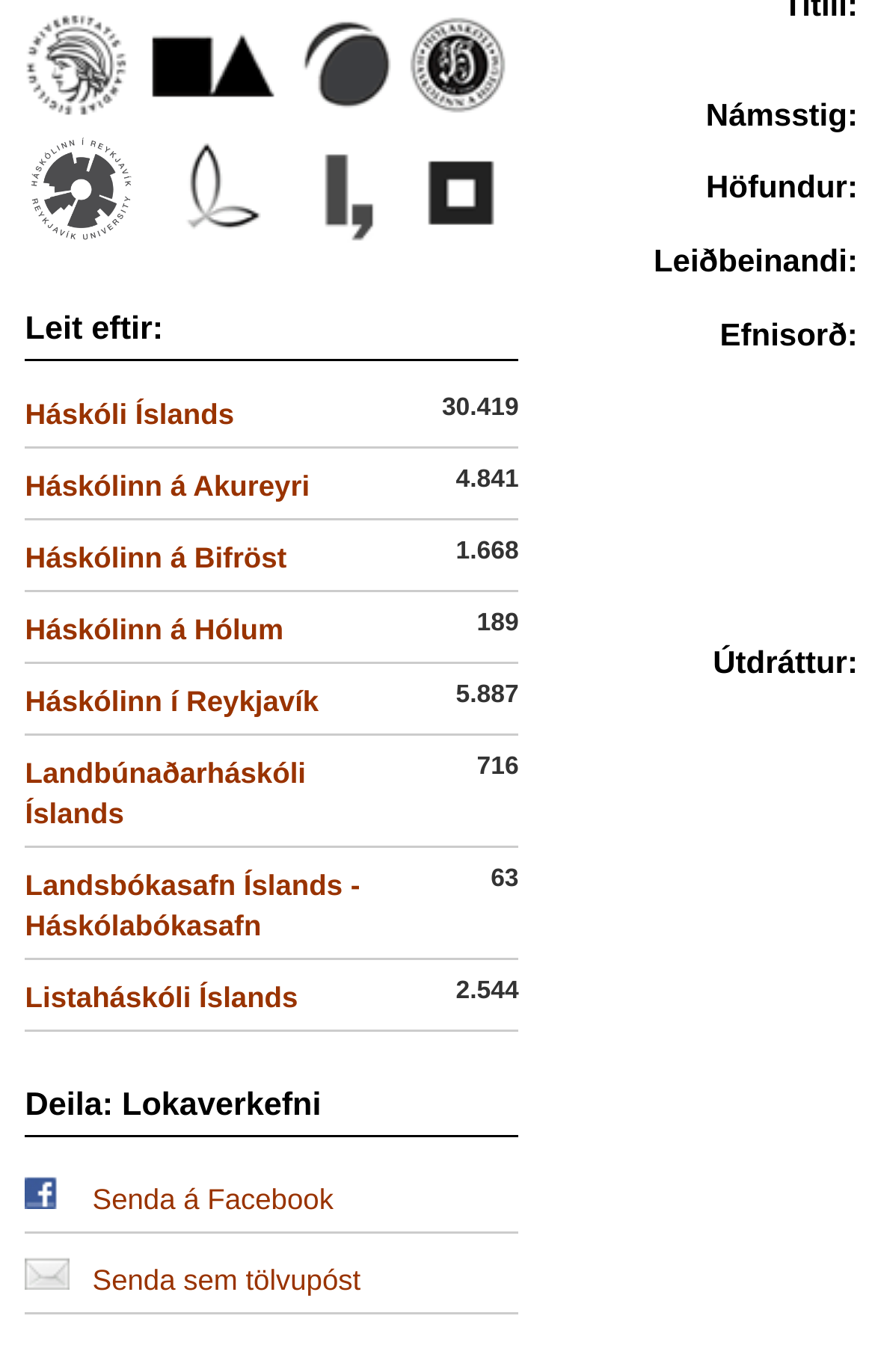Find the bounding box coordinates for the element described here: "title="Háskólinn á Bifröst"".

[0.336, 0.067, 0.449, 0.095]